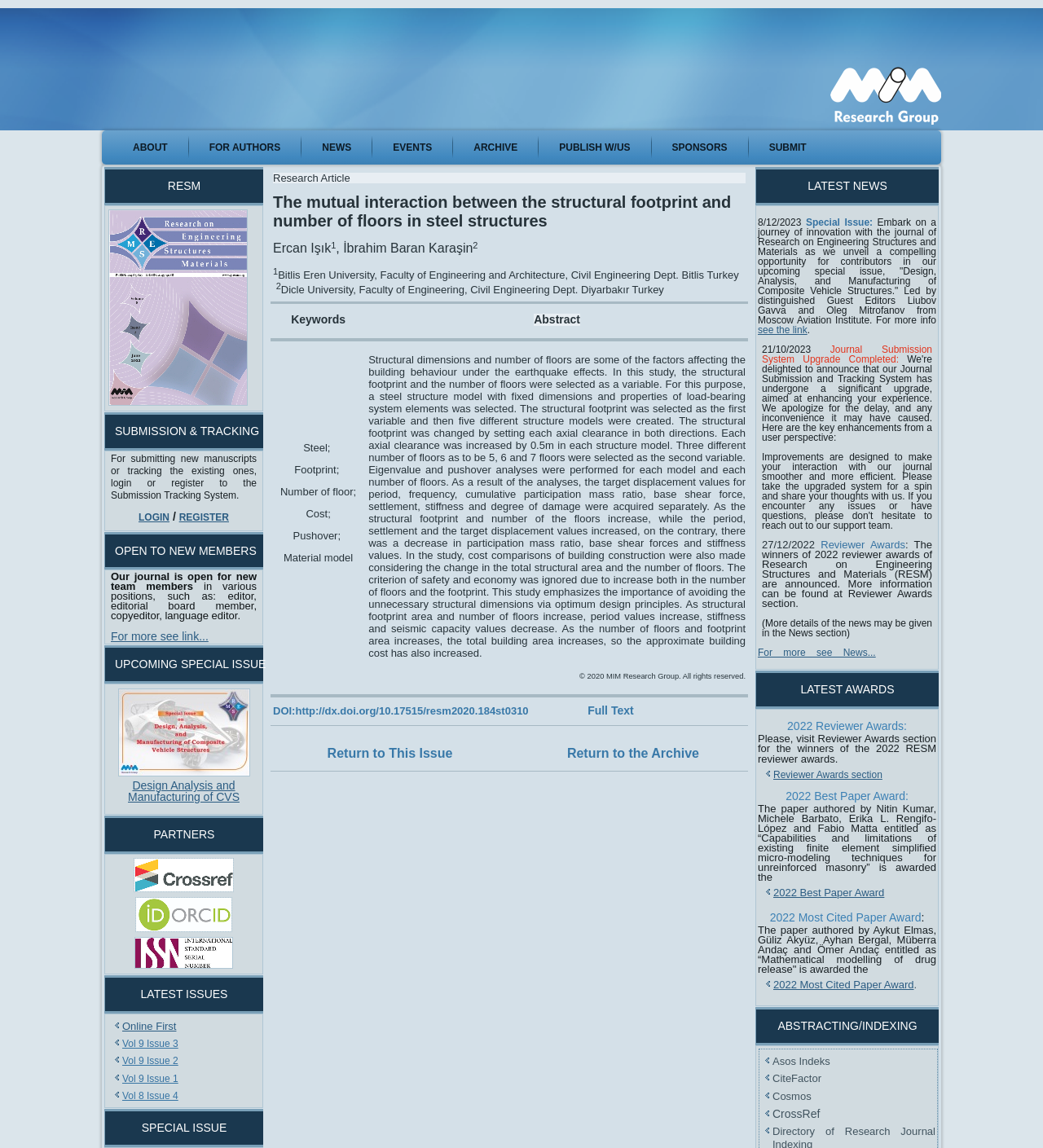Based on the element description: "Publish w/Us", identify the UI element and provide its bounding box coordinates. Use four float numbers between 0 and 1, [left, top, right, bottom].

[0.518, 0.118, 0.622, 0.139]